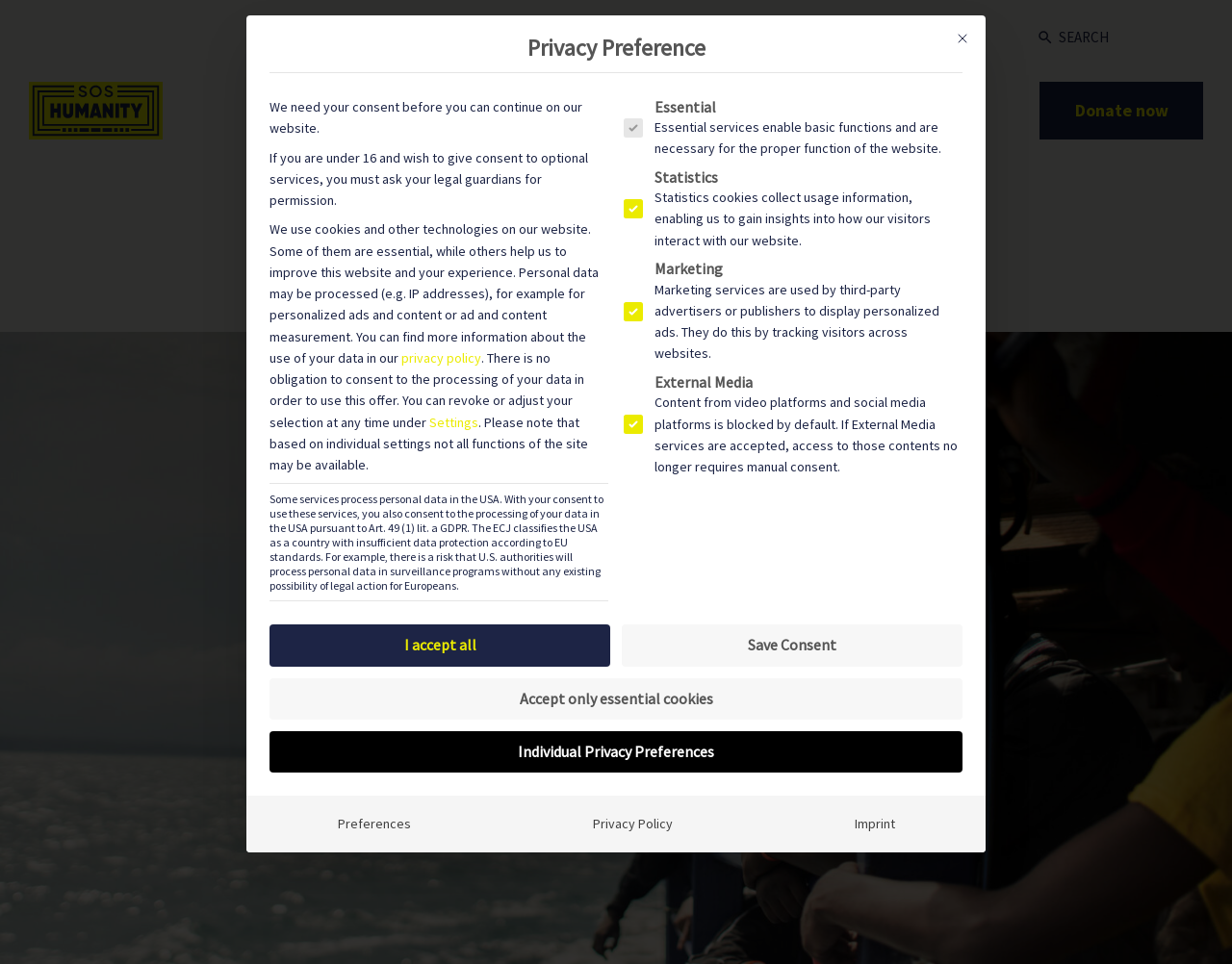Please provide a detailed answer to the question below by examining the image:
What is the default setting for the 'External Media' checkbox?

In the privacy preference section of the webpage, there is a checkbox labeled 'External Media' with a description about blocking content from video platforms and social media platforms. The checkbox is checked by default, indicating that external media services are accepted by default.